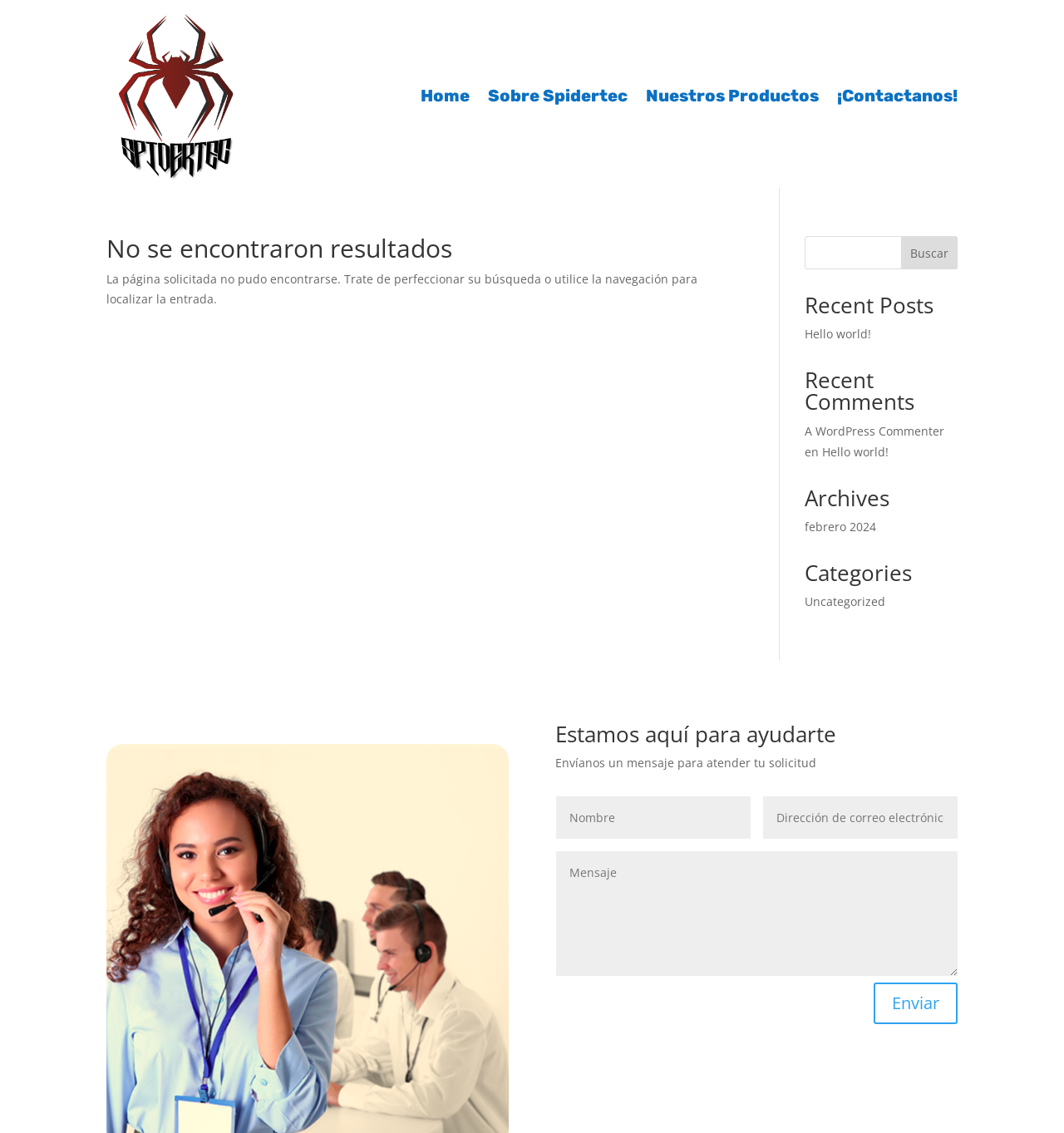How many textboxes are there in the contact form?
Please answer the question with a detailed and comprehensive explanation.

The contact form has three textboxes, which are located below the heading 'Estamos aquí para ayudarte'. These textboxes are used to input user information, and they are followed by a button labeled 'Enviar'.